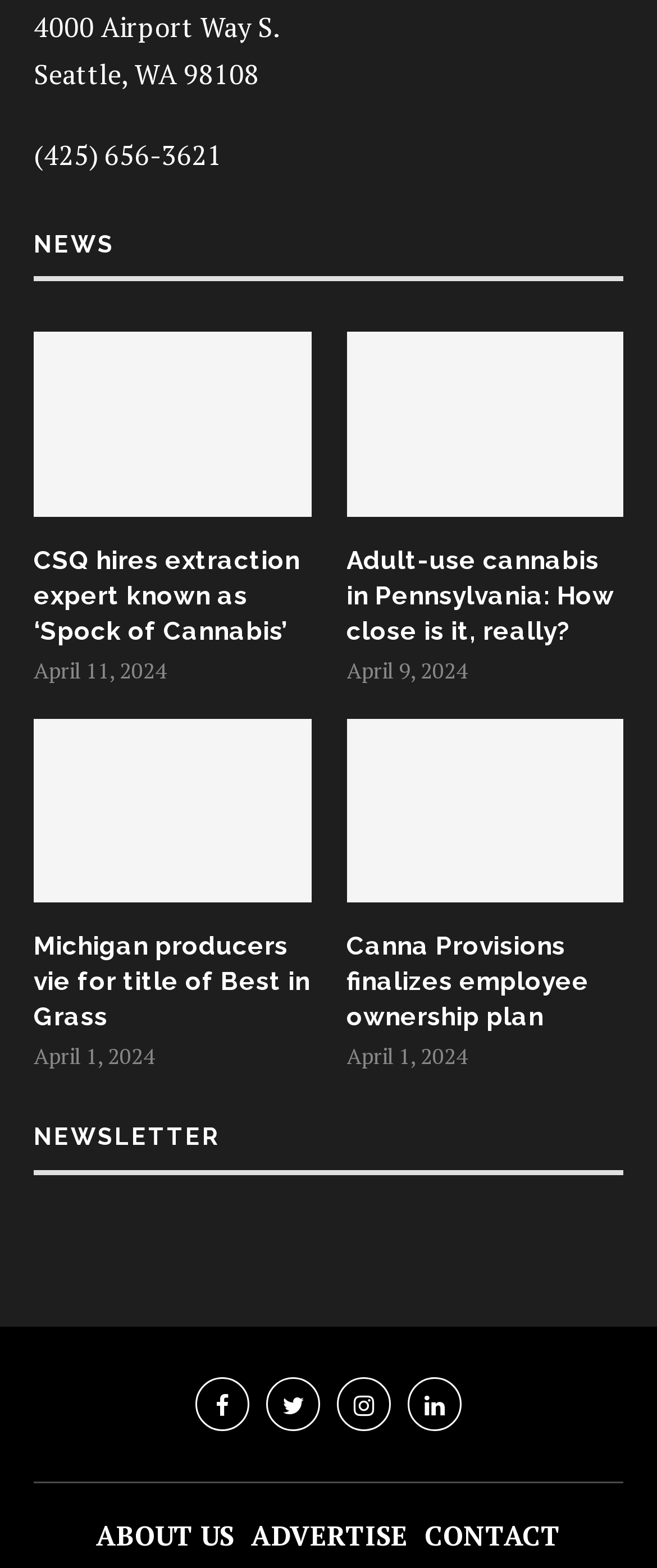Identify the bounding box coordinates of the area that should be clicked in order to complete the given instruction: "Read the news article 'CSQ hires extraction expert known as ‘Spock of Cannabis’'". The bounding box coordinates should be four float numbers between 0 and 1, i.e., [left, top, right, bottom].

[0.051, 0.212, 0.473, 0.329]